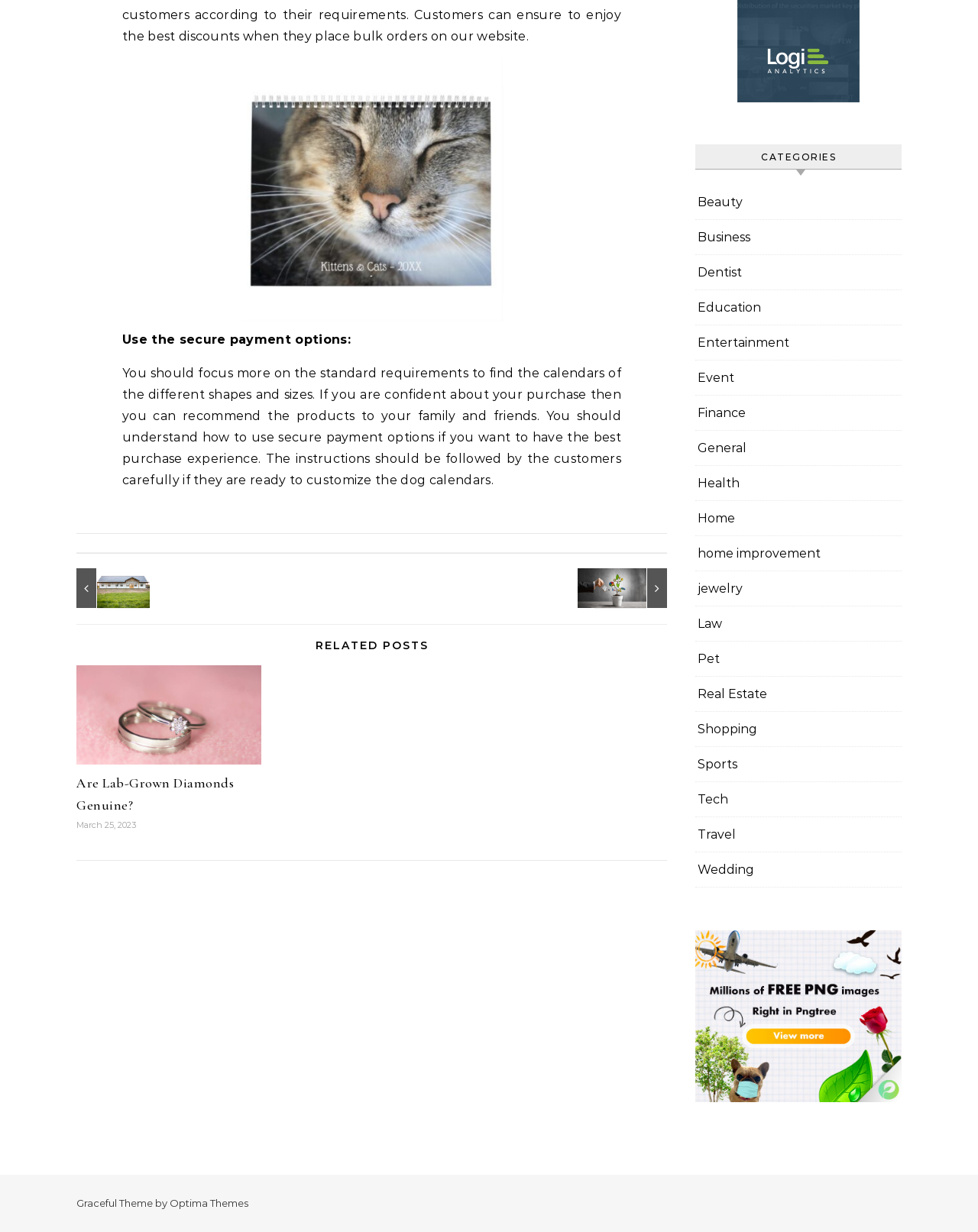What is the purpose of the image at the top?
Please answer the question with a detailed response using the information from the screenshot.

The image at the top of the webpage is described as 'creative and stunning', and it does not seem to be related to any specific content on the webpage. Therefore, its purpose is likely to be decorative, adding visual appeal to the webpage.